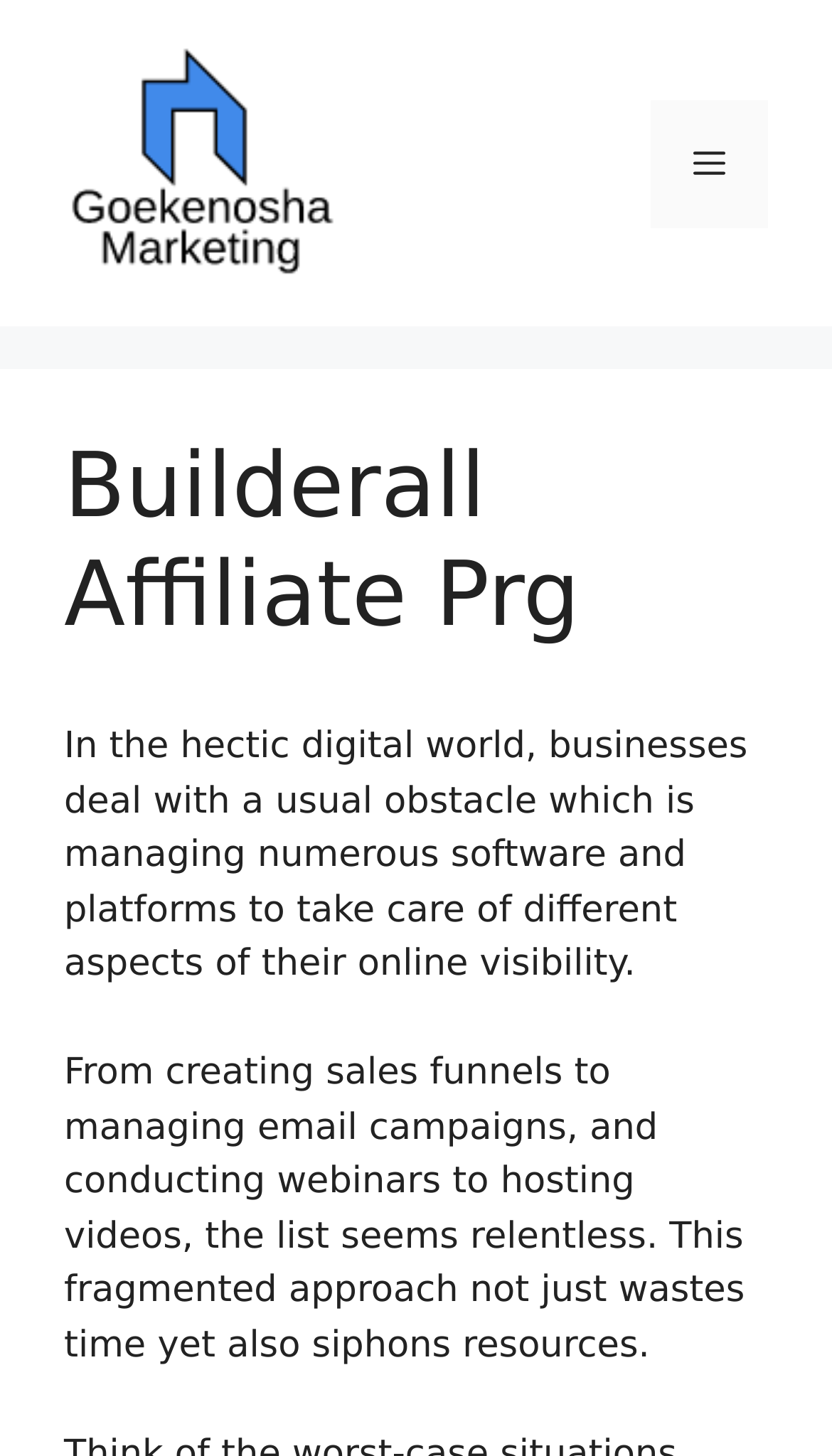Give the bounding box coordinates for the element described as: "Menu".

[0.782, 0.068, 0.923, 0.156]